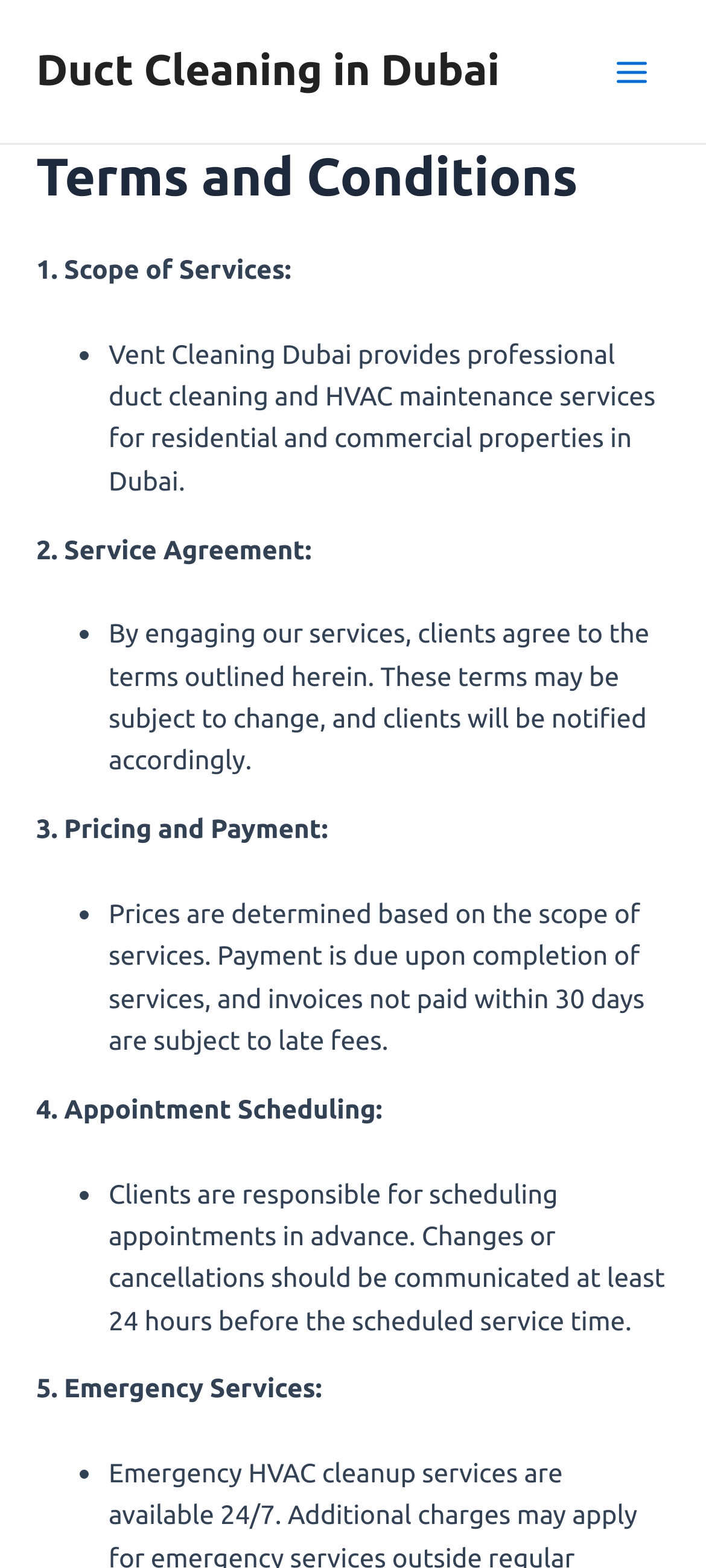What is the purpose of the 'Main Menu' button?
Answer briefly with a single word or phrase based on the image.

To expand or collapse the menu